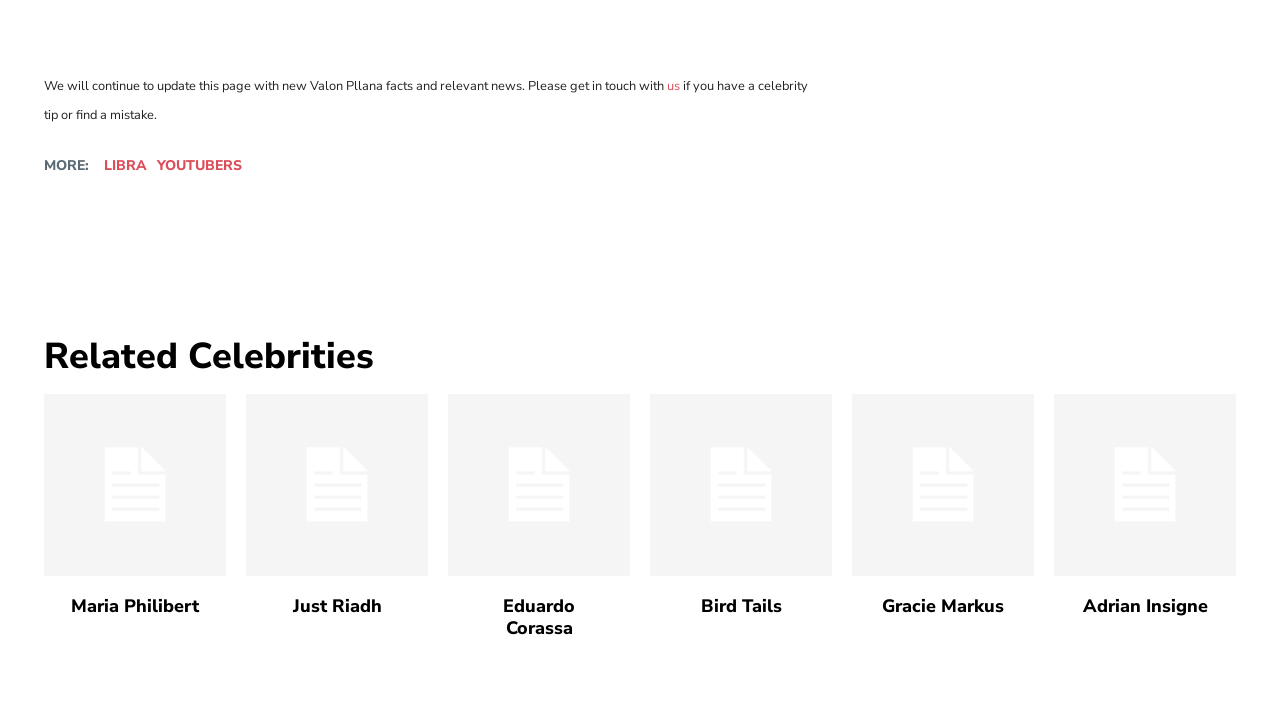Please determine the bounding box coordinates for the UI element described here. Use the format (top-left x, top-left y, bottom-right x, bottom-right y) with values bounded between 0 and 1: Twitter

[0.223, 0.3, 0.309, 0.356]